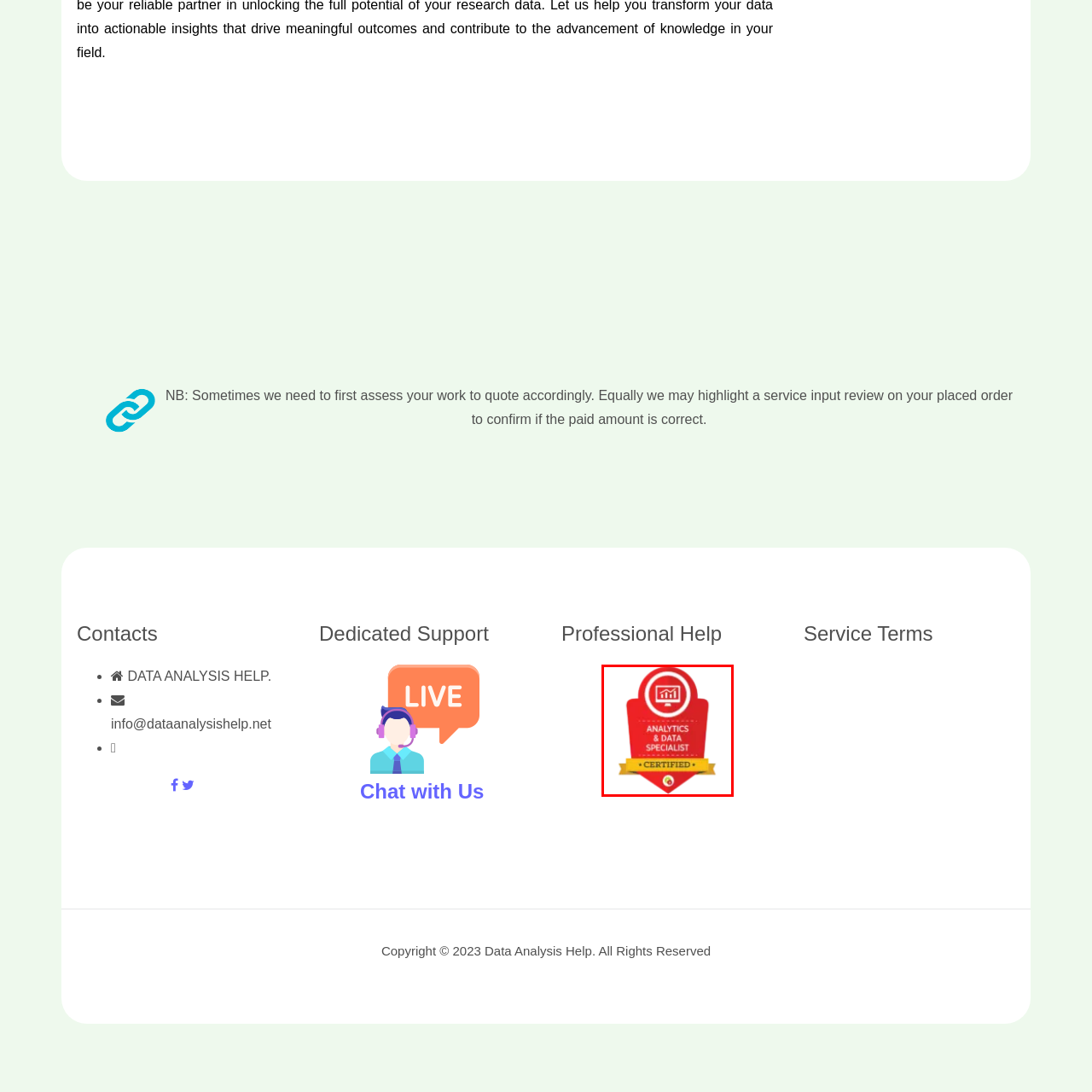Analyze the picture within the red frame, What color is the frame of the badge? 
Provide a one-word or one-phrase response.

Red